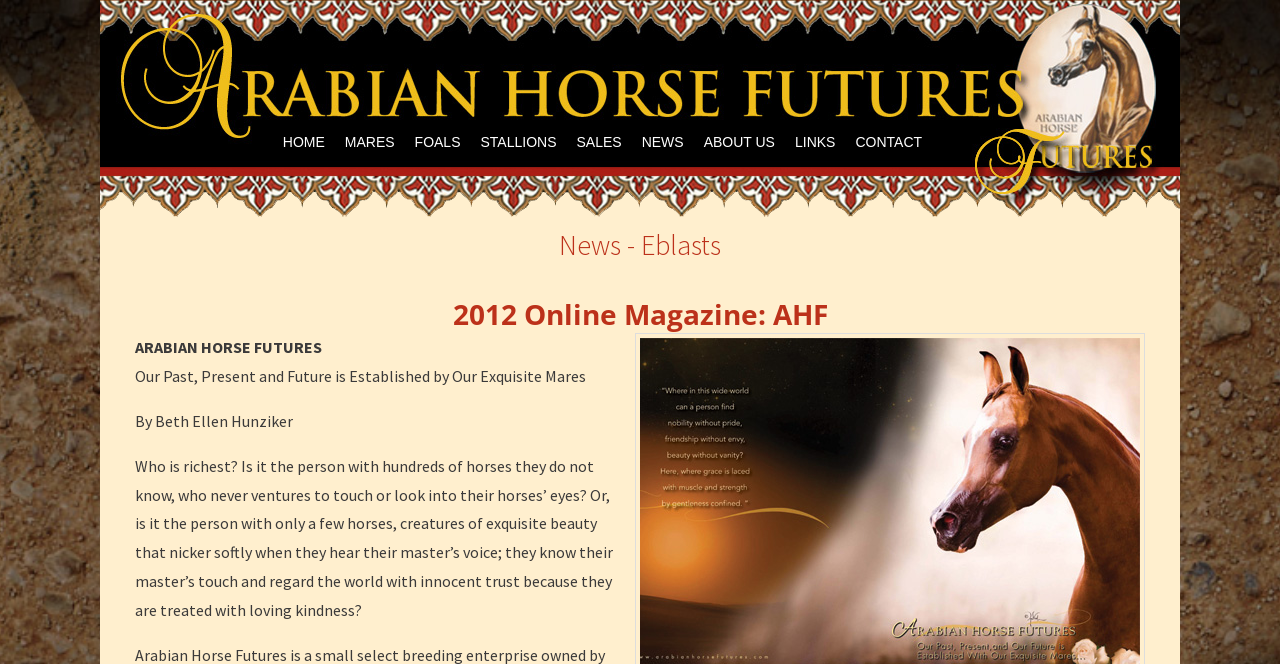Predict the bounding box of the UI element based on the description: "The ProblemAddictsFL". The coordinates should be four float numbers between 0 and 1, formatted as [left, top, right, bottom].

None